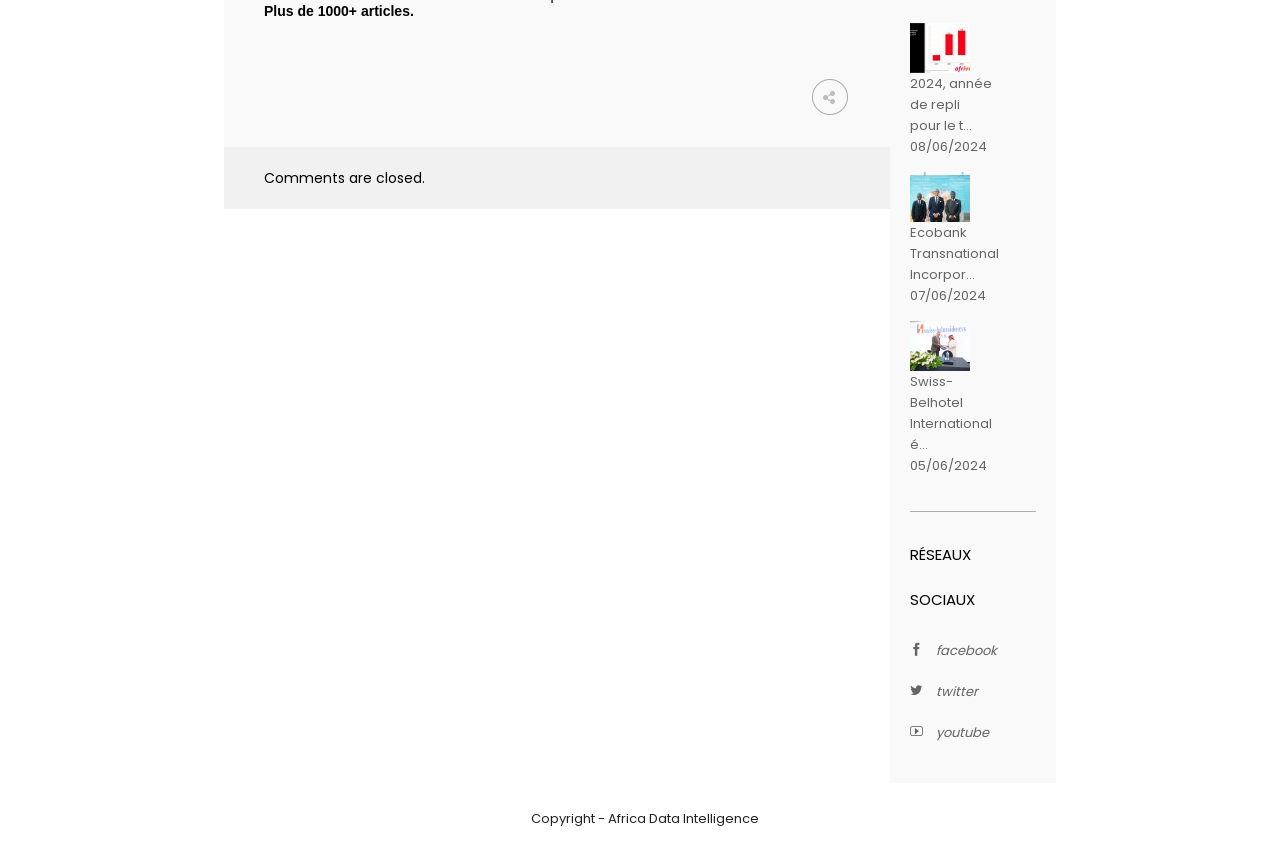Identify the bounding box coordinates for the region to click in order to carry out this instruction: "Check out Swiss-Belhotel International é...". Provide the coordinates using four float numbers between 0 and 1, formatted as [left, top, right, bottom].

[0.711, 0.435, 0.775, 0.556]